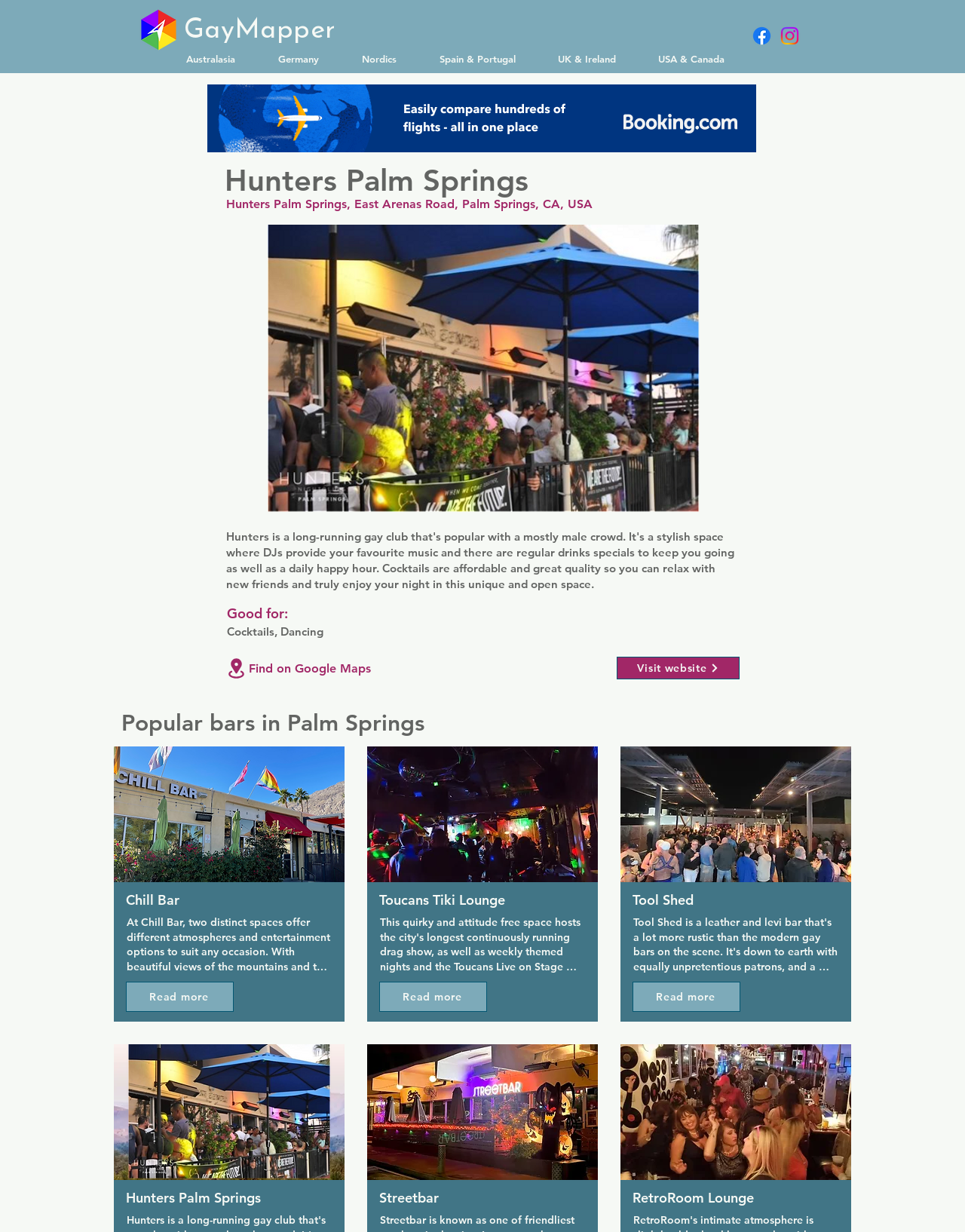What is the address of Hunters Palm Springs?
Please provide a comprehensive answer based on the information in the image.

I found the answer by looking at the StaticText element with the text 'Hunters Palm Springs, East Arenas Road, Palm Springs, CA, USA' which is located below the heading element, providing more information about the gay club.